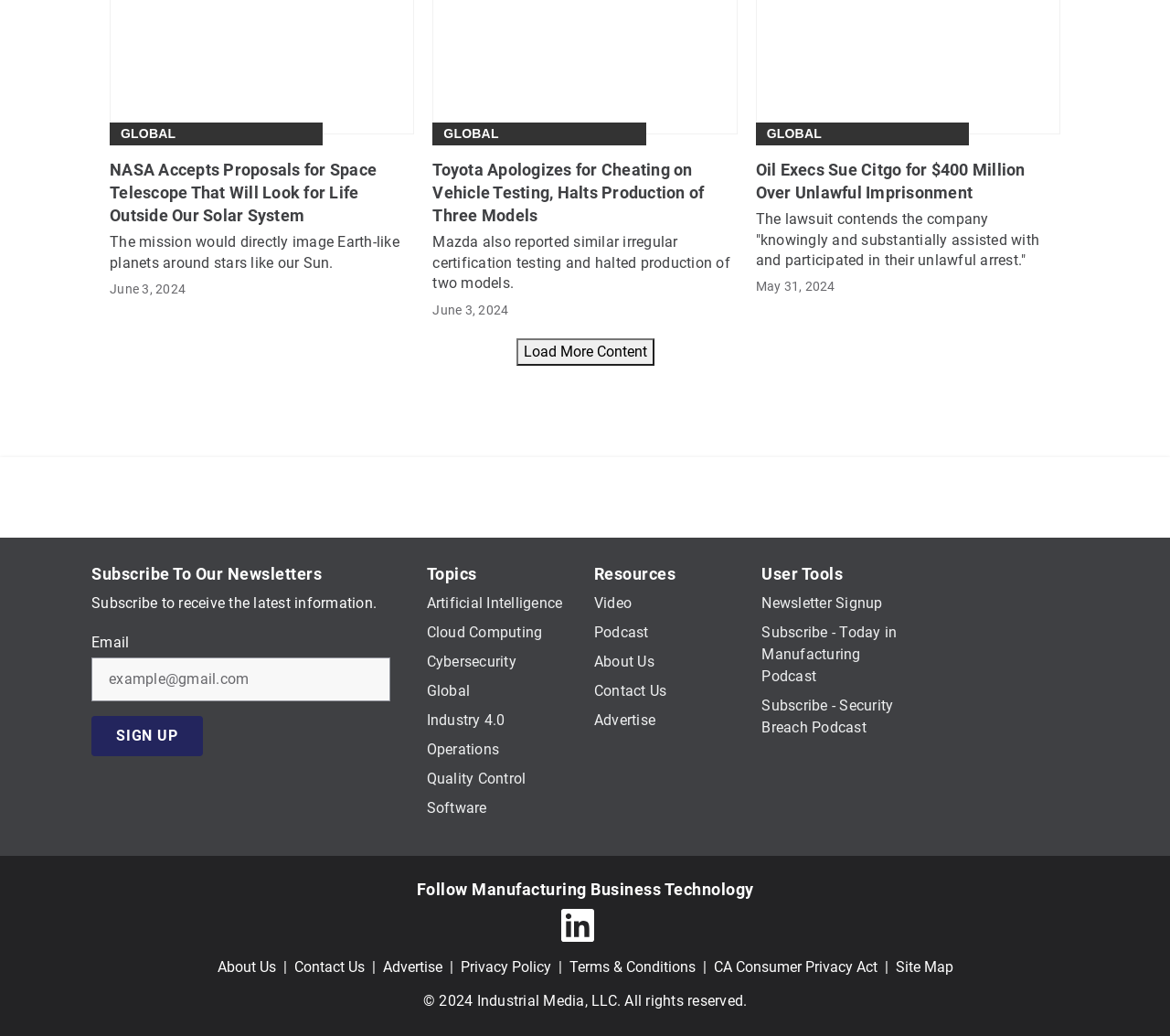Locate the bounding box coordinates of the segment that needs to be clicked to meet this instruction: "Visit the 'GLOBAL' page".

[0.103, 0.122, 0.15, 0.136]